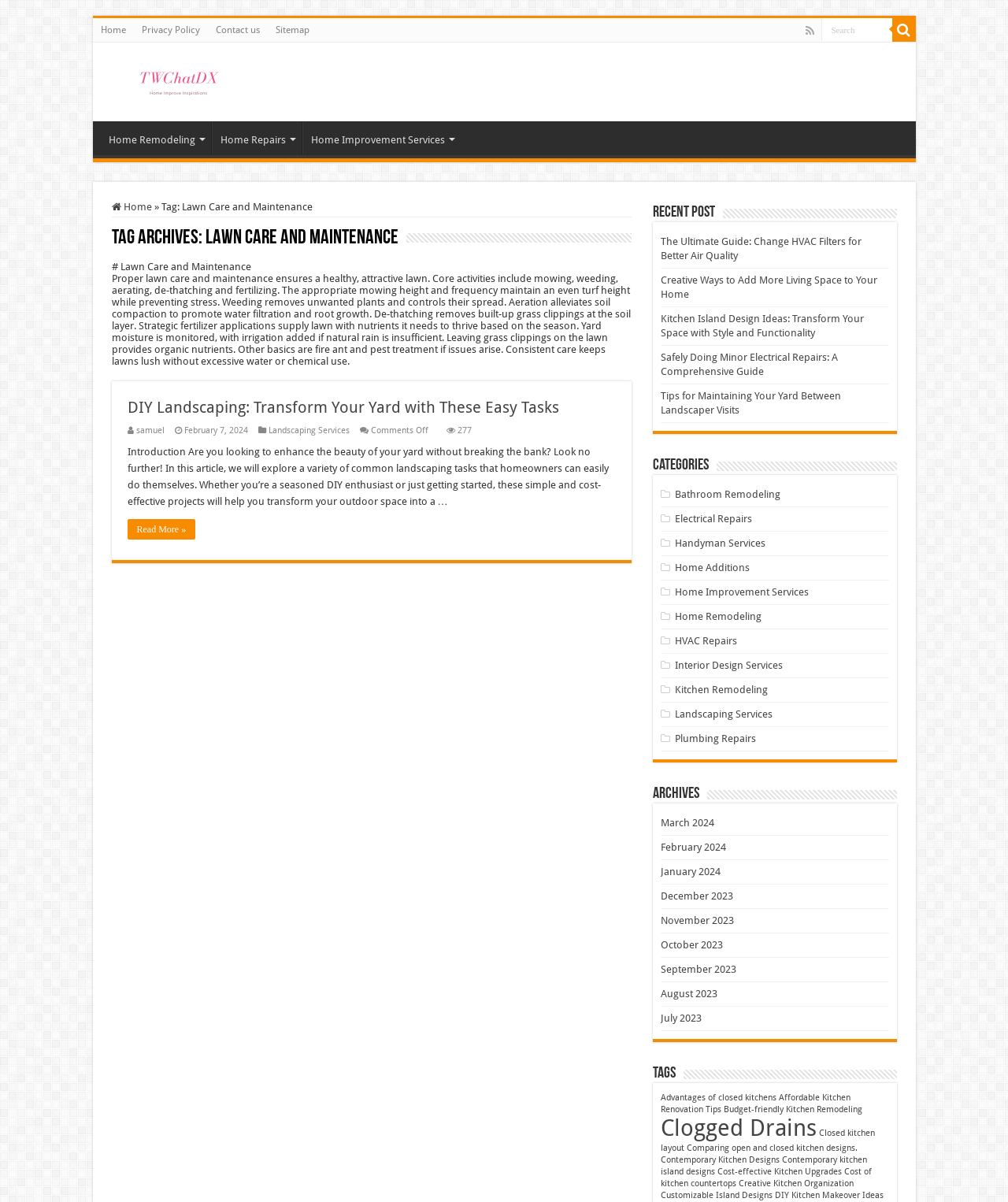Determine the bounding box coordinates for the clickable element to execute this instruction: "View the Categories". Provide the coordinates as four float numbers between 0 and 1, i.e., [left, top, right, bottom].

[0.647, 0.381, 0.703, 0.394]